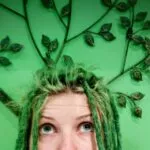What is the background color of the image?
Using the image as a reference, give a one-word or short phrase answer.

Bright green